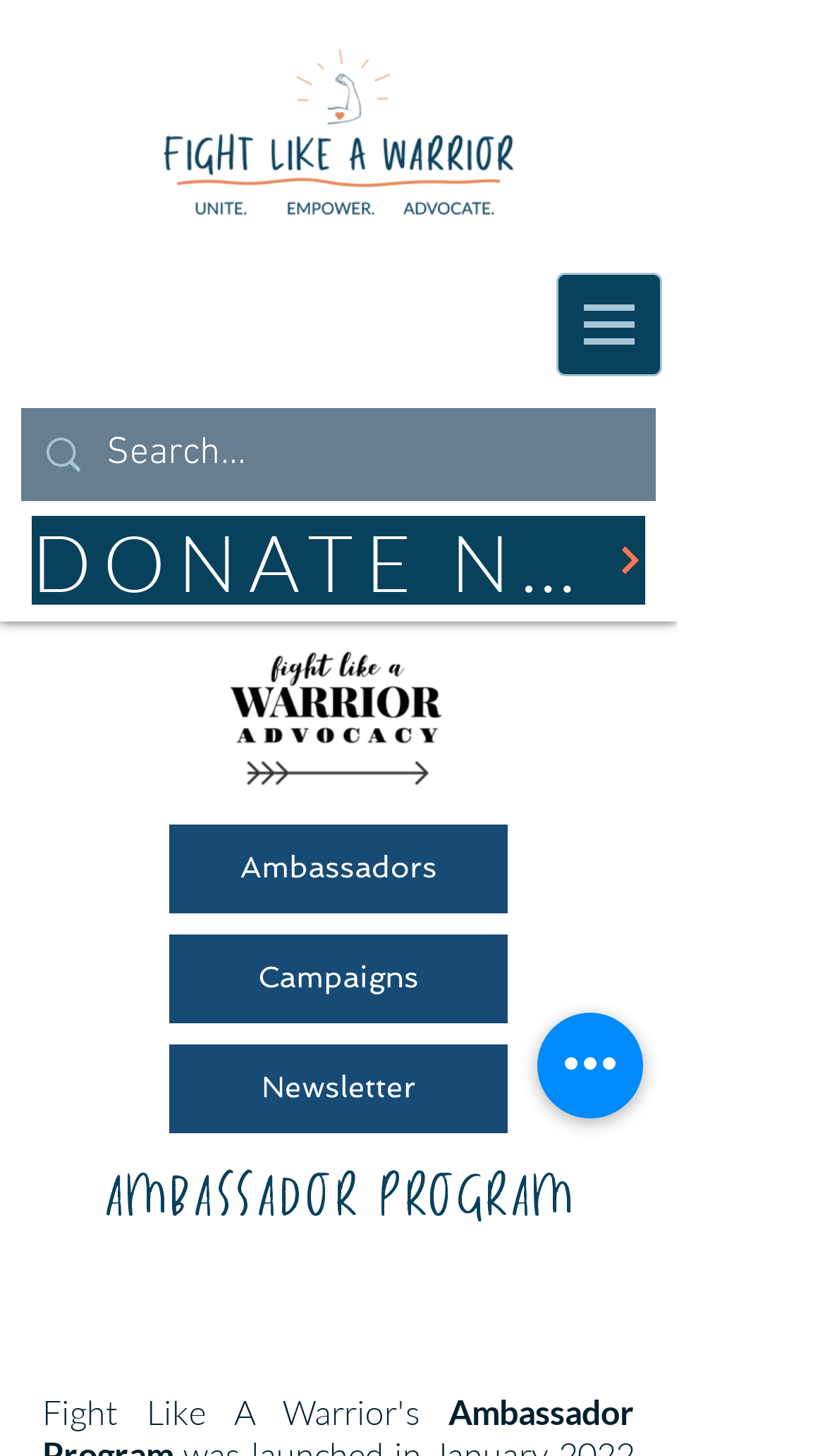What is the purpose of the 'Donate Now' button?
Using the details shown in the screenshot, provide a comprehensive answer to the question.

The purpose of the 'Donate Now' button is to make a donation, as indicated by the link element with the text 'Donate Now' and the StaticText element with the same text, which suggests a call to action for making a donation.